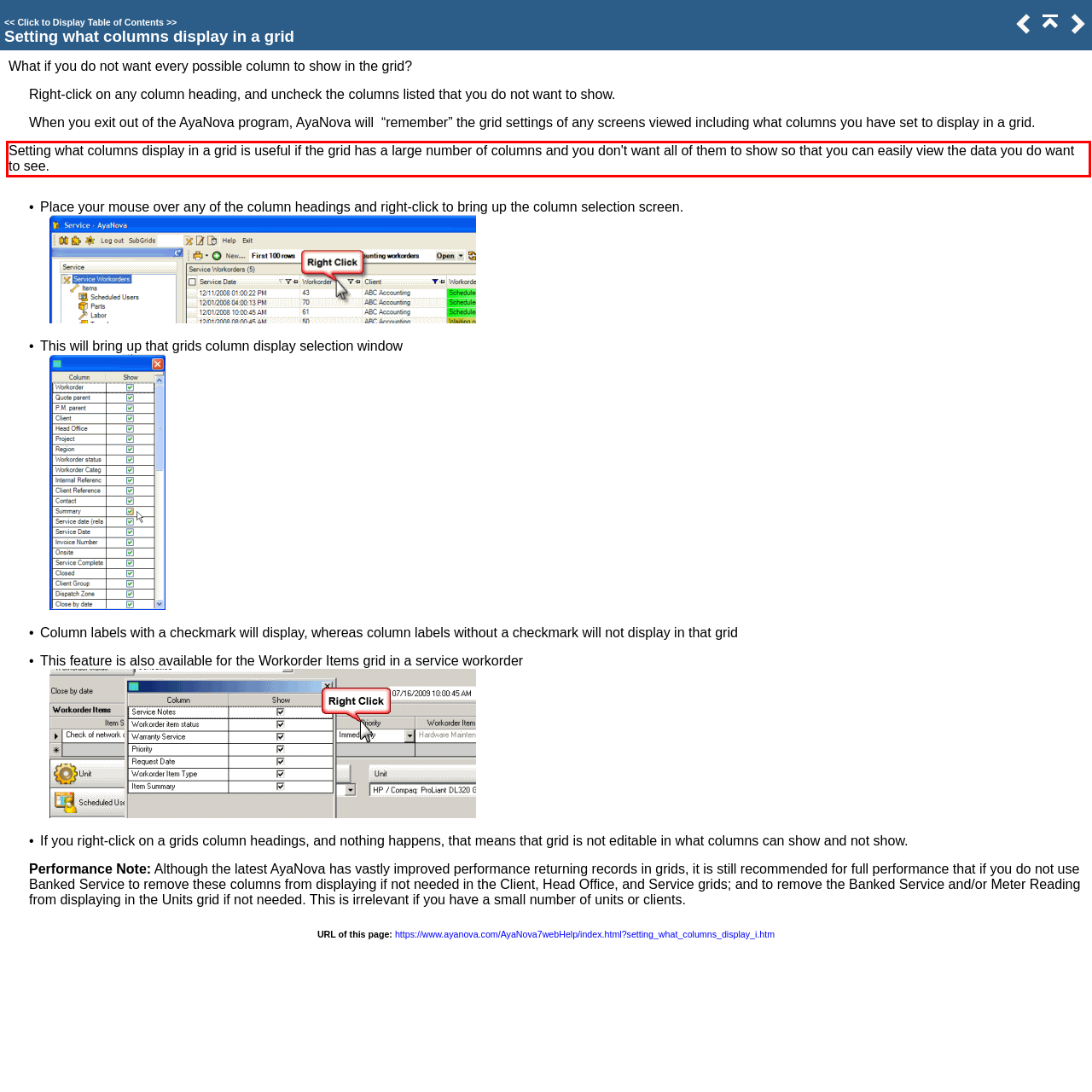From the provided screenshot, extract the text content that is enclosed within the red bounding box.

Setting what columns display in a grid is useful if the grid has a large number of columns and you don't want all of them to show so that you can easily view the data you do want to see.